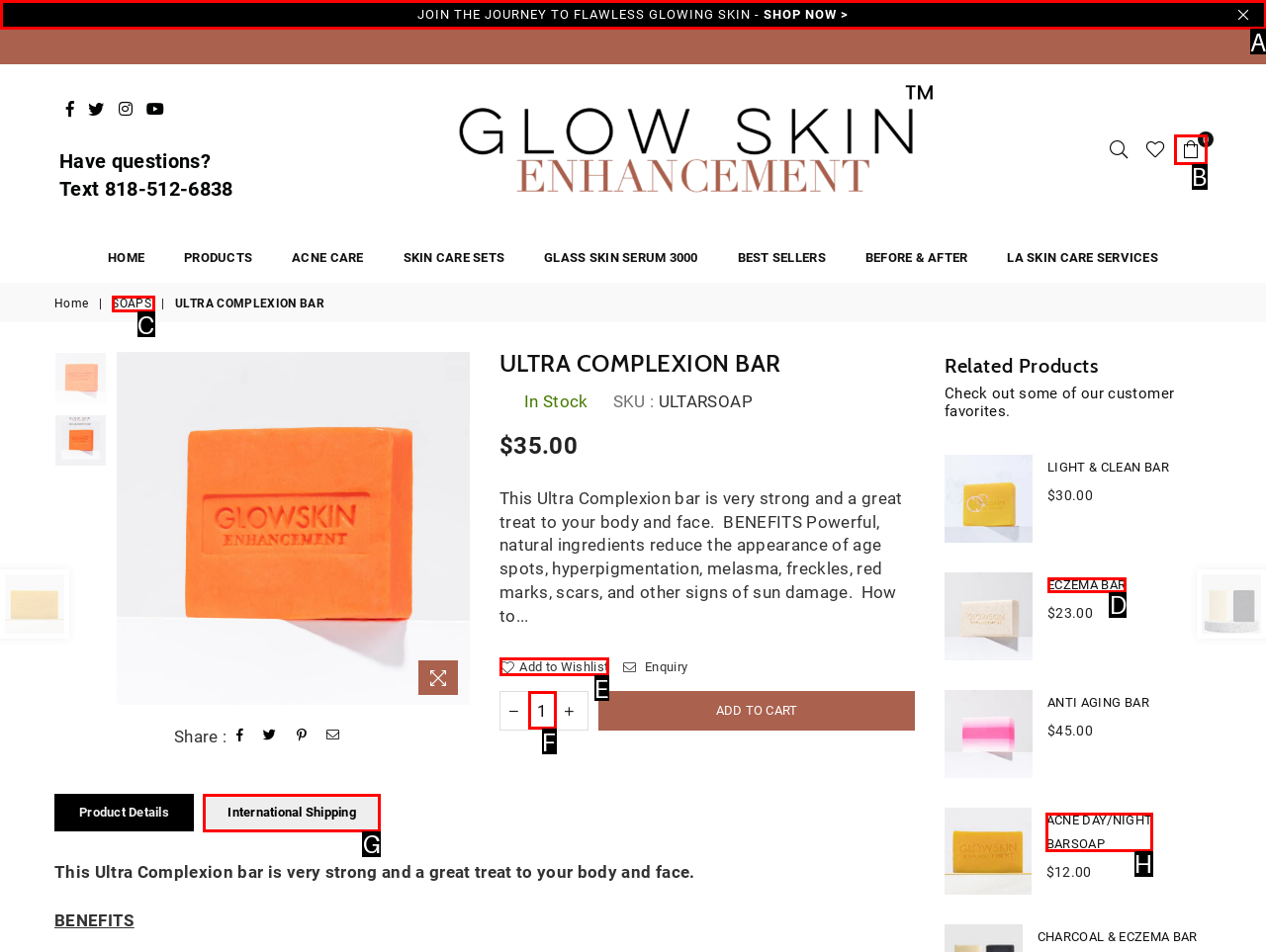Look at the highlighted elements in the screenshot and tell me which letter corresponds to the task: Click on the 'JOIN THE JOURNEY TO FLAWLESS GLOWING SKIN - SHOP NOW >' link.

A